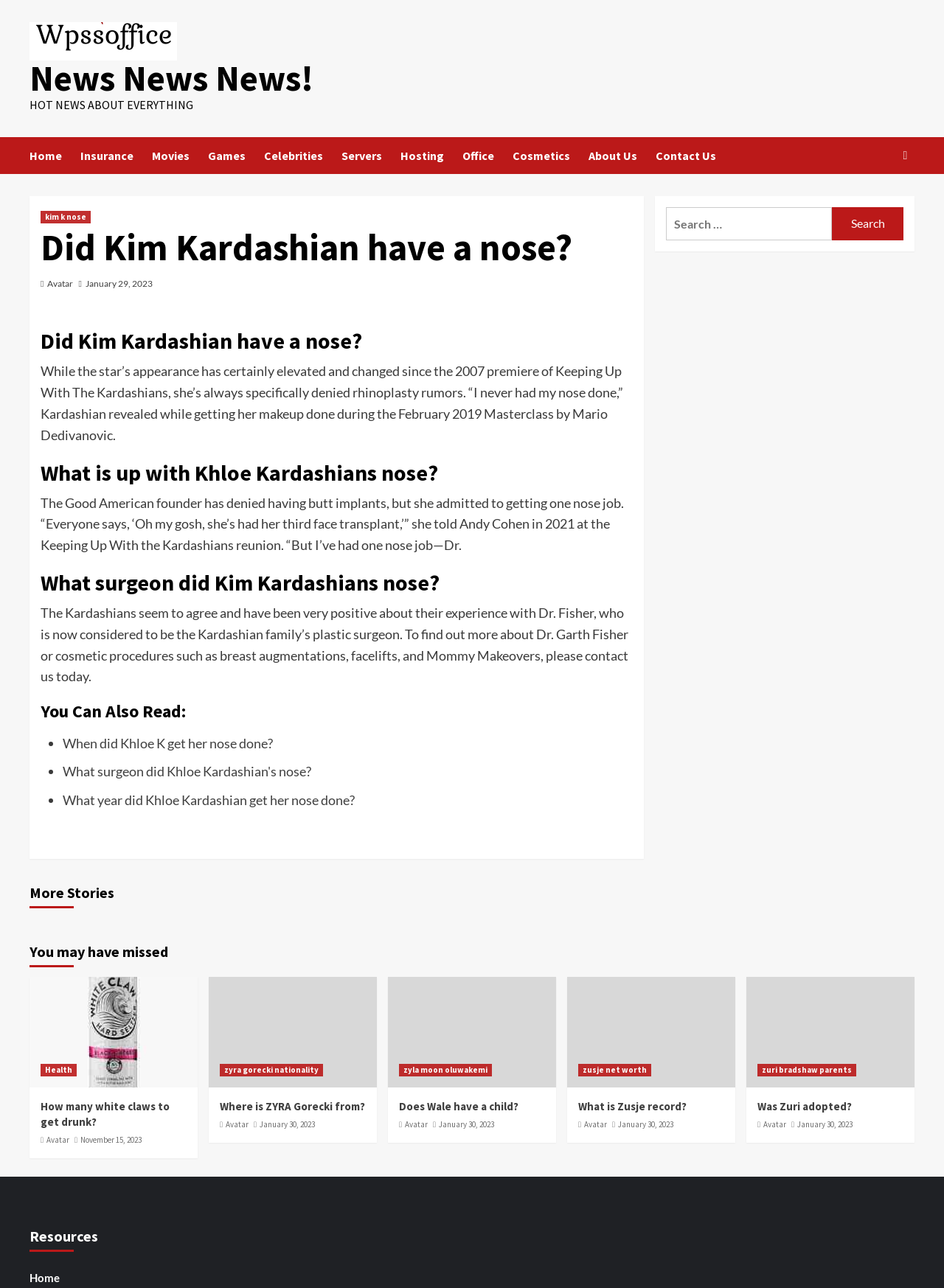What is the format of the dates listed in the article?
Please respond to the question with a detailed and well-explained answer.

The dates listed in the article are in the format of Month Day, Year, such as January 29, 2023. This format is used to provide specific dates for when events or articles were published.